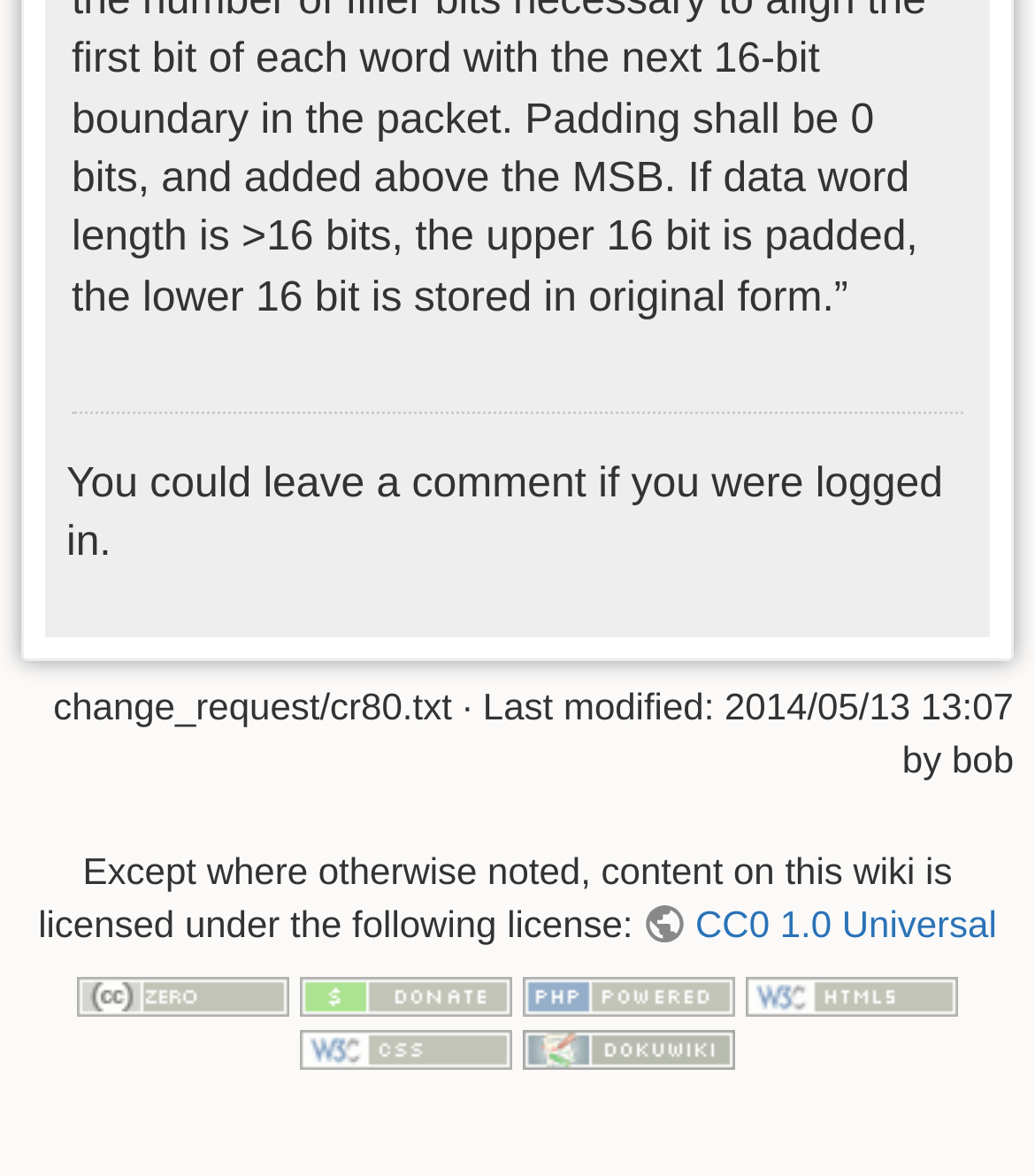What is the software that powers this wiki?
Please provide a single word or phrase as your answer based on the screenshot.

DokuWiki